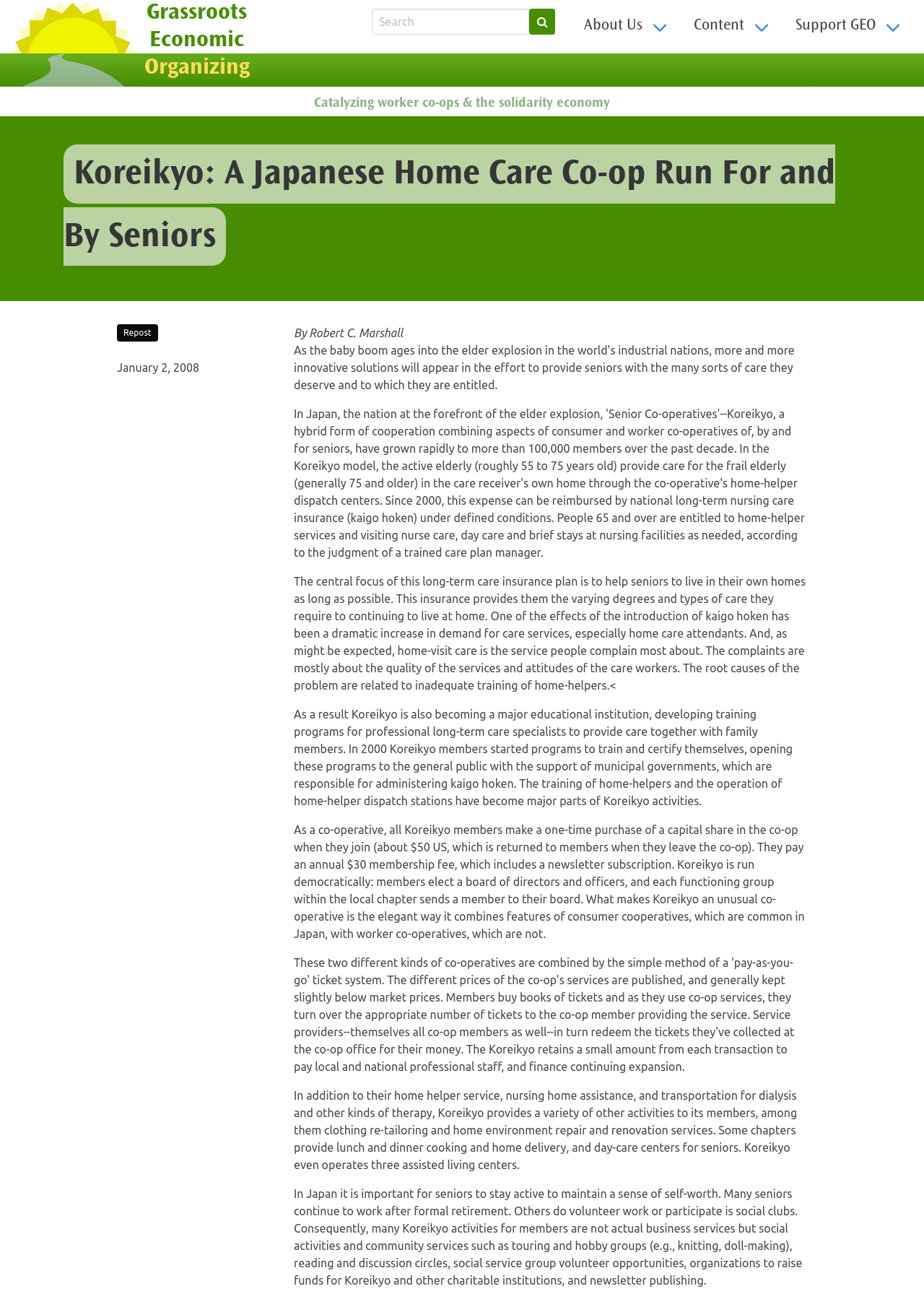What type of services does Koreikyo provide?
Look at the screenshot and provide an in-depth answer.

Koreikyo provides a variety of services to its members, including home helper service, nursing home assistance, transportation for dialysis and other kinds of therapy, clothing re-tailoring, home environment repair and renovation services, lunch and dinner cooking and home delivery, and day-care centers for seniors.